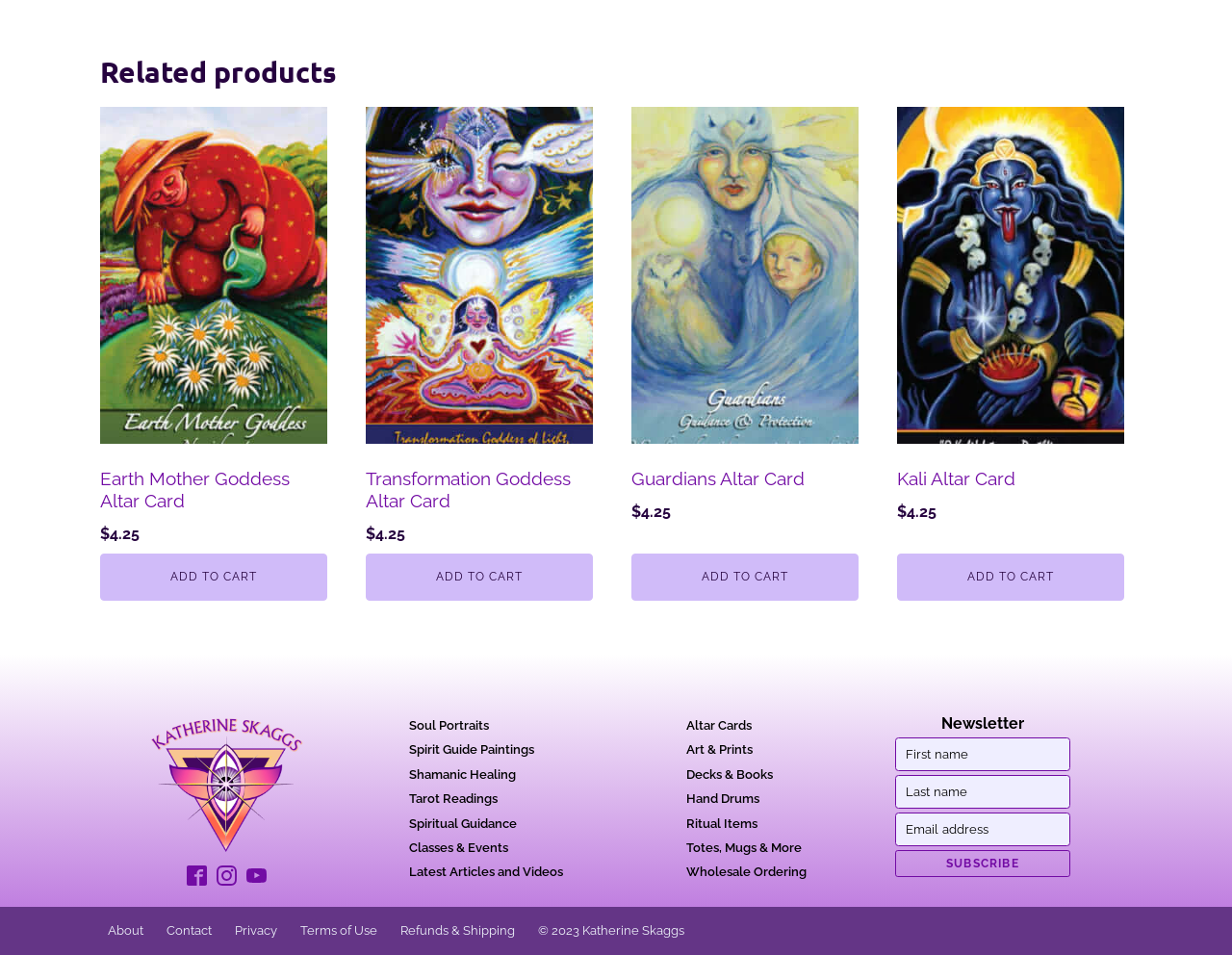Find the bounding box coordinates of the UI element according to this description: "parent_node: First name name="aC12dVFtVFhn" placeholder="aC12dVFtVFhn"".

[0.727, 0.772, 0.869, 0.807]